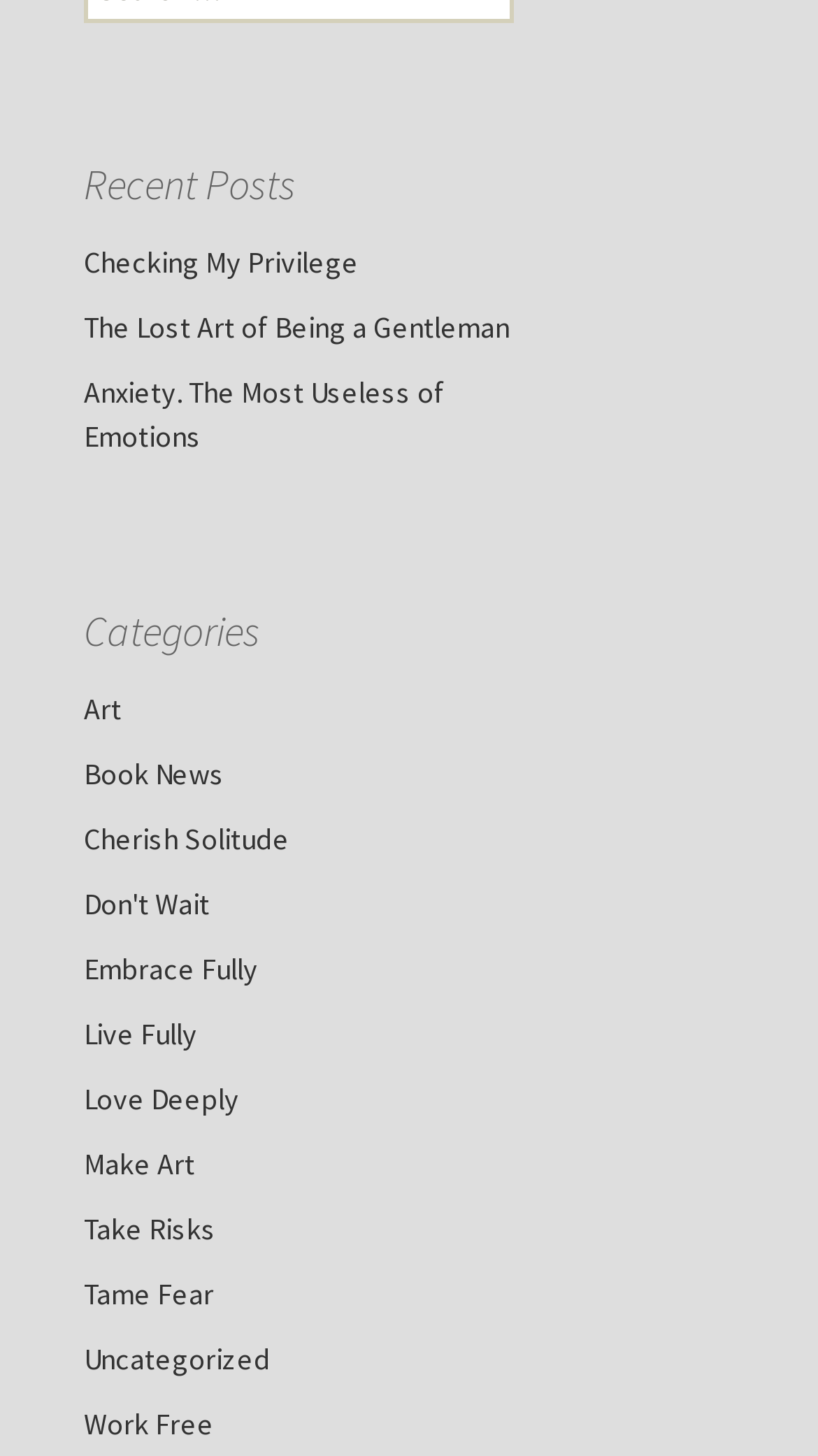Please determine the bounding box coordinates for the UI element described as: "Checking My Privilege".

[0.103, 0.168, 0.438, 0.194]